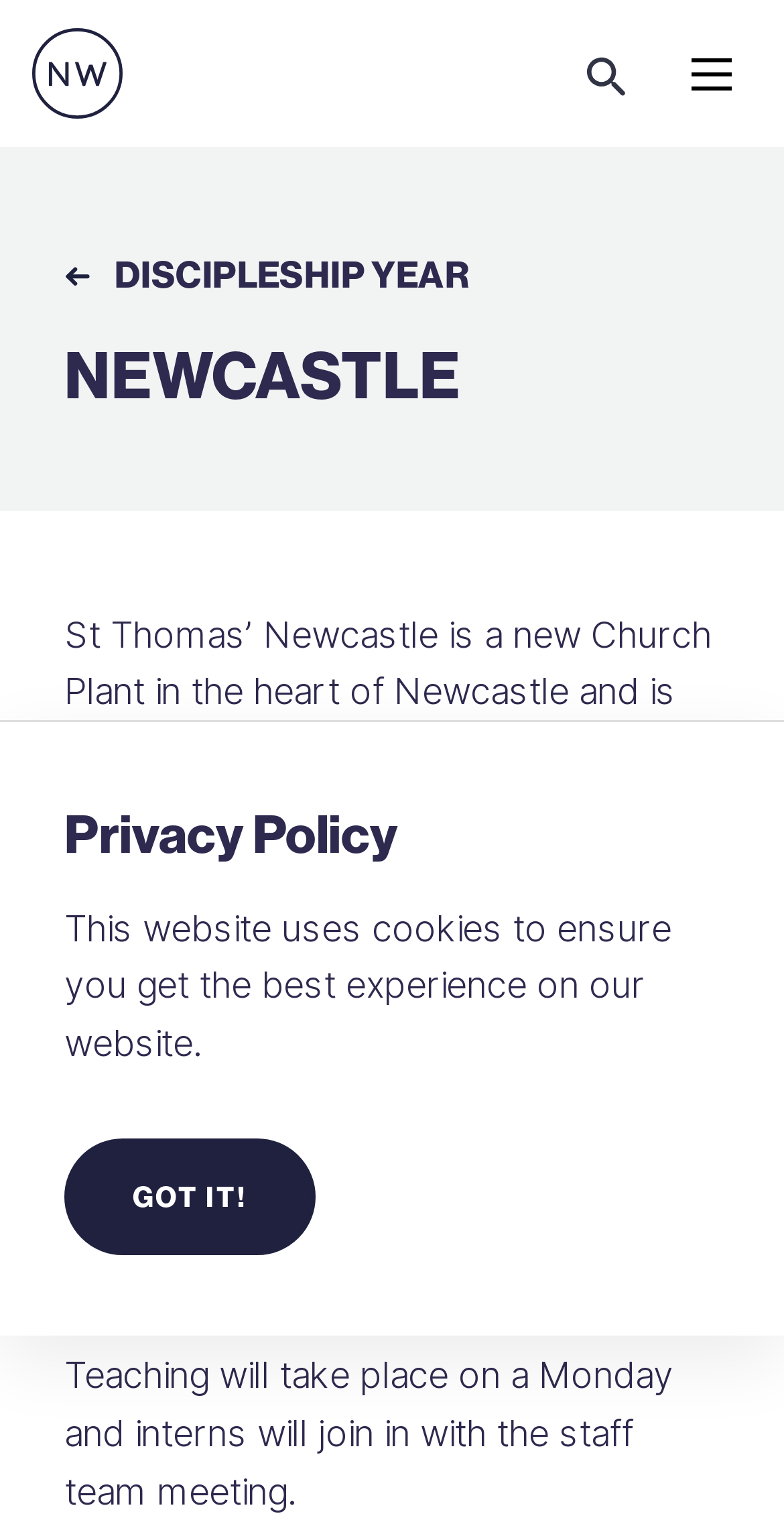Provide the bounding box coordinates of the HTML element this sentence describes: "Menu".

[0.856, 0.0, 0.959, 0.096]